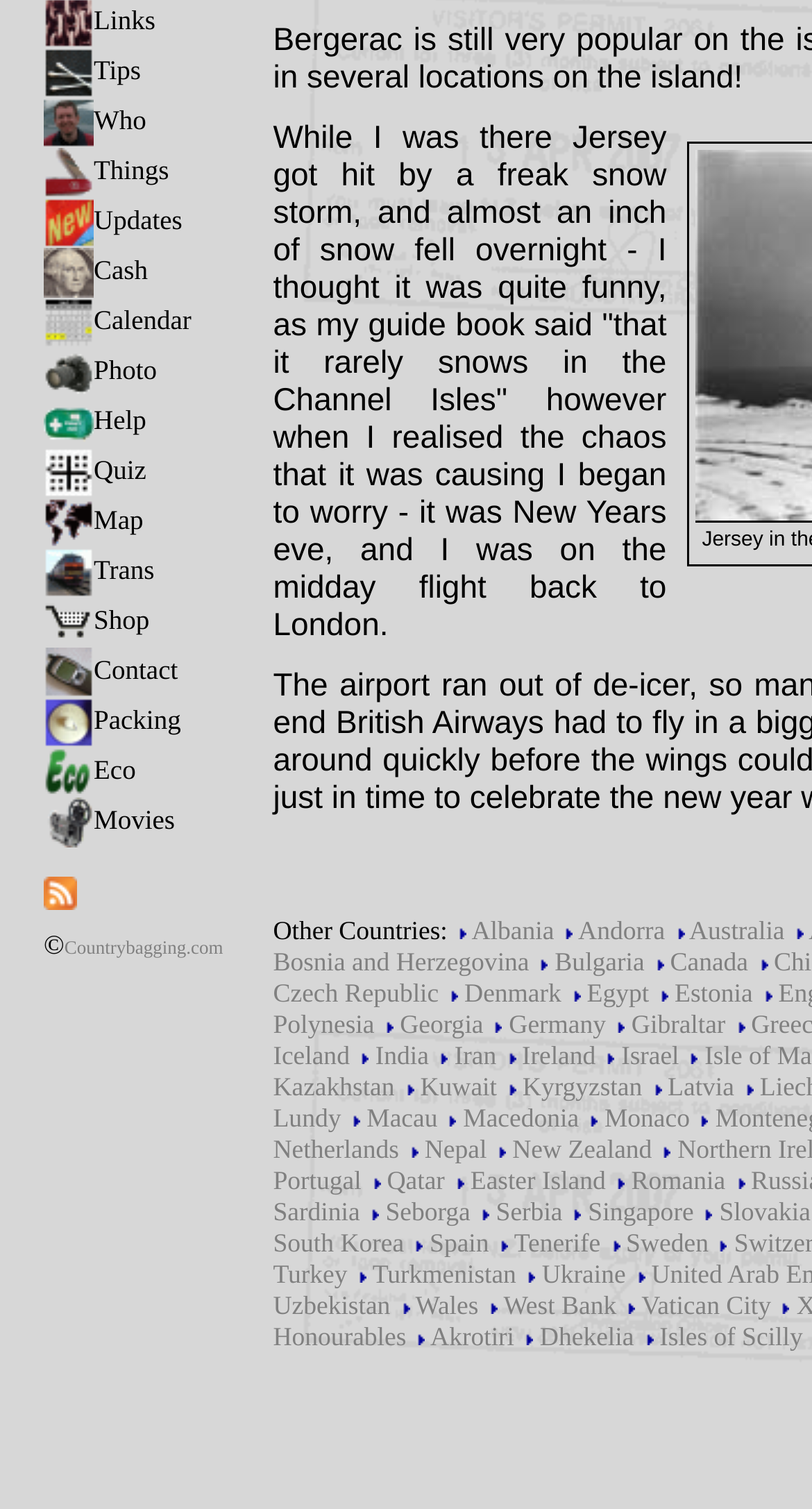Extract the bounding box coordinates of the UI element described by: "West Bank". The coordinates should include four float numbers ranging from 0 to 1, e.g., [left, top, right, bottom].

[0.613, 0.856, 0.759, 0.875]